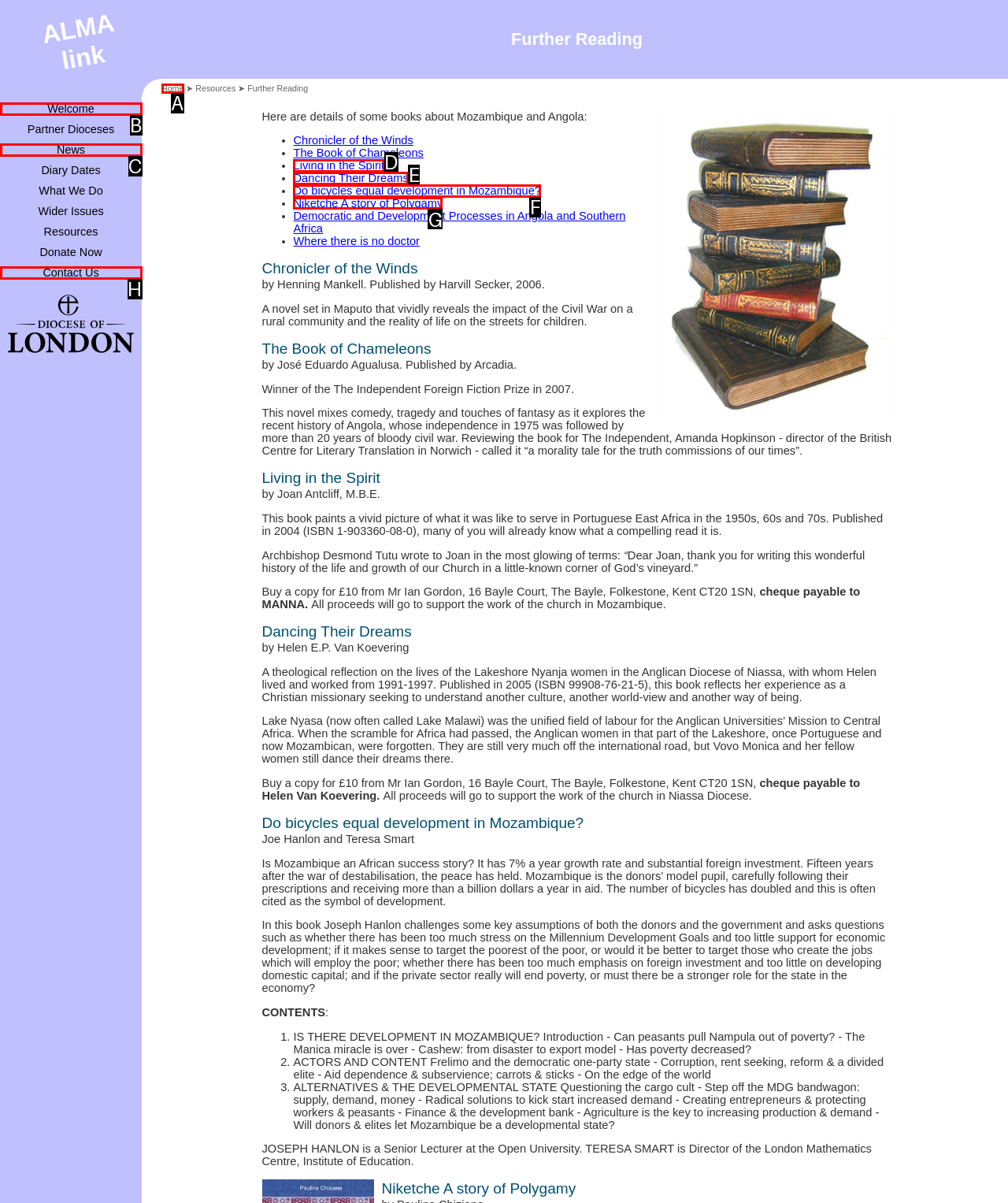Select the proper UI element to click in order to perform the following task: Click on 'Niketche A story of Polygamy'. Indicate your choice with the letter of the appropriate option.

G